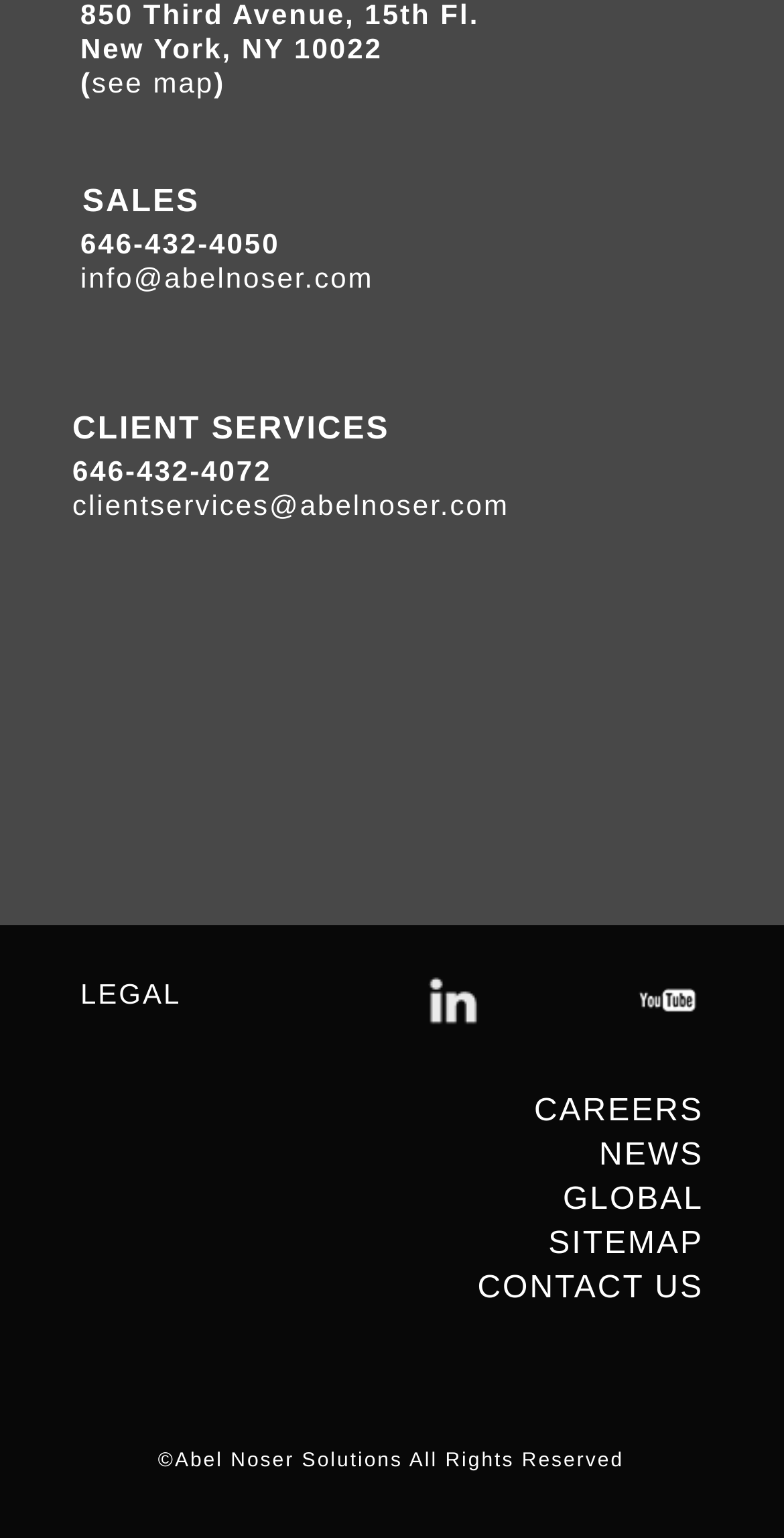What is the link text for the careers section?
Based on the visual content, answer with a single word or a brief phrase.

CAREERS